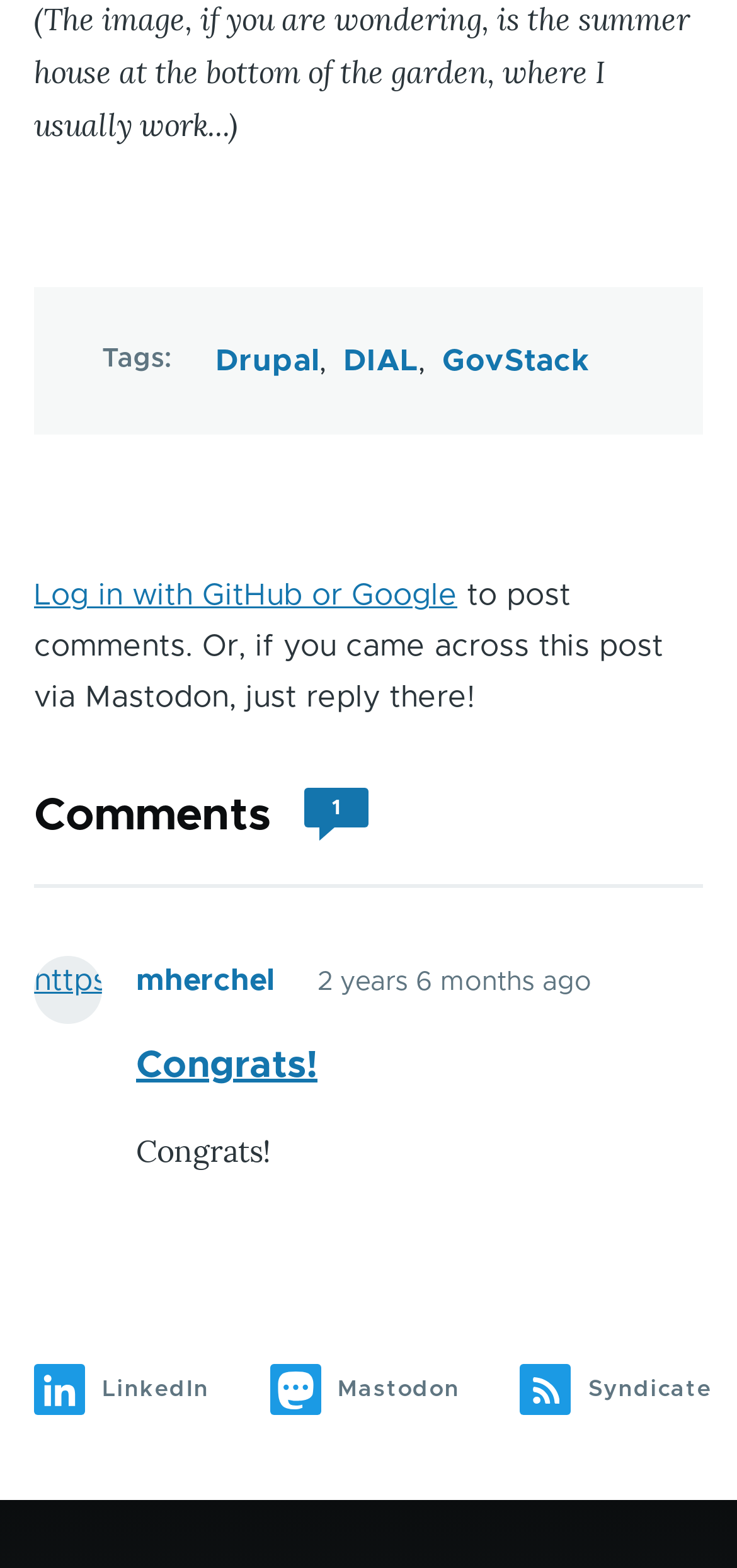Find the bounding box coordinates of the area to click in order to follow the instruction: "View LinkedIn profile".

[0.046, 0.87, 0.284, 0.903]